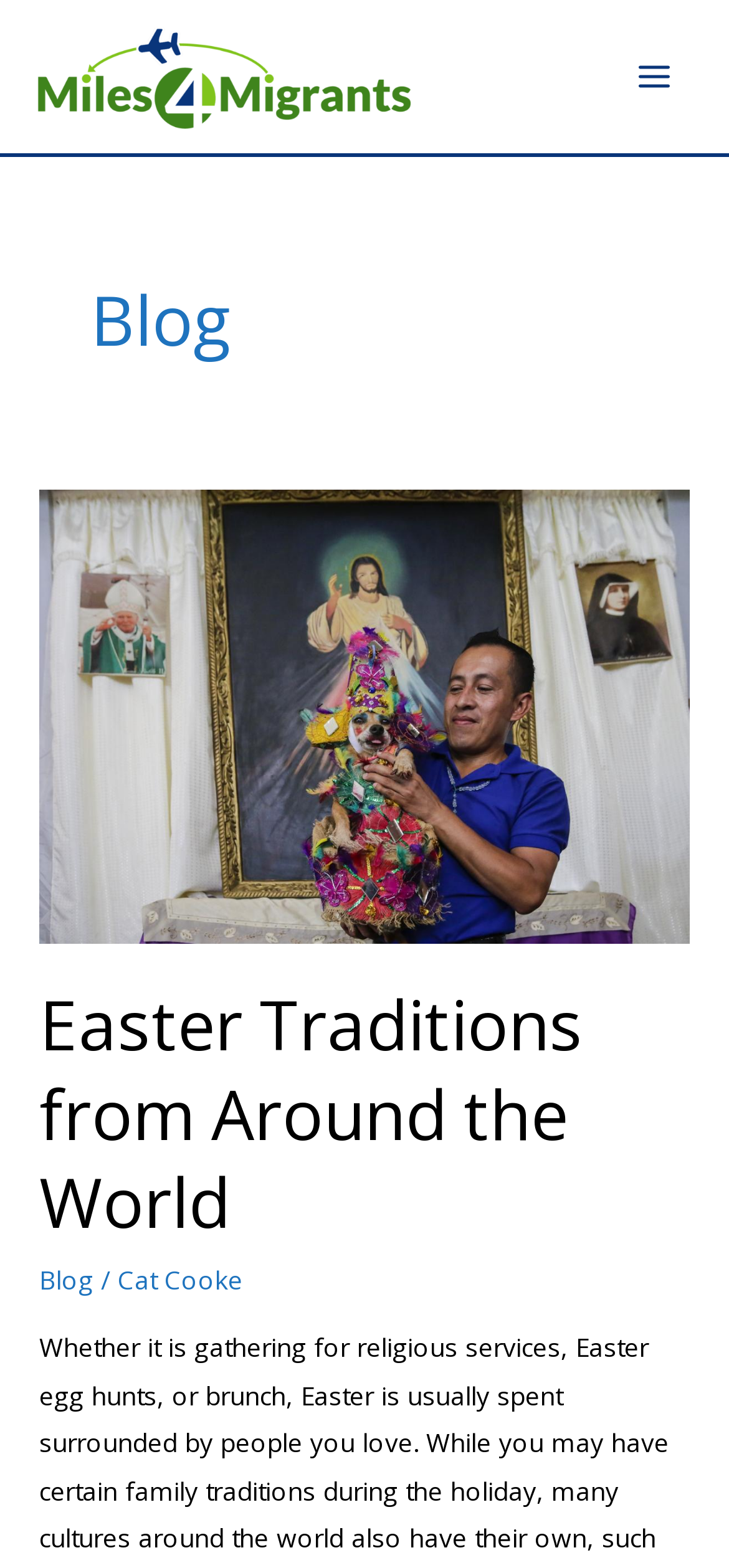What is the category of the blog post 'Easter Traditions from Around the World'?
We need a detailed and meticulous answer to the question.

I looked at the hierarchy of the elements and found that the blog post 'Easter Traditions from Around the World' is under the 'Blog' heading, which suggests that it belongs to the 'Blog' category.